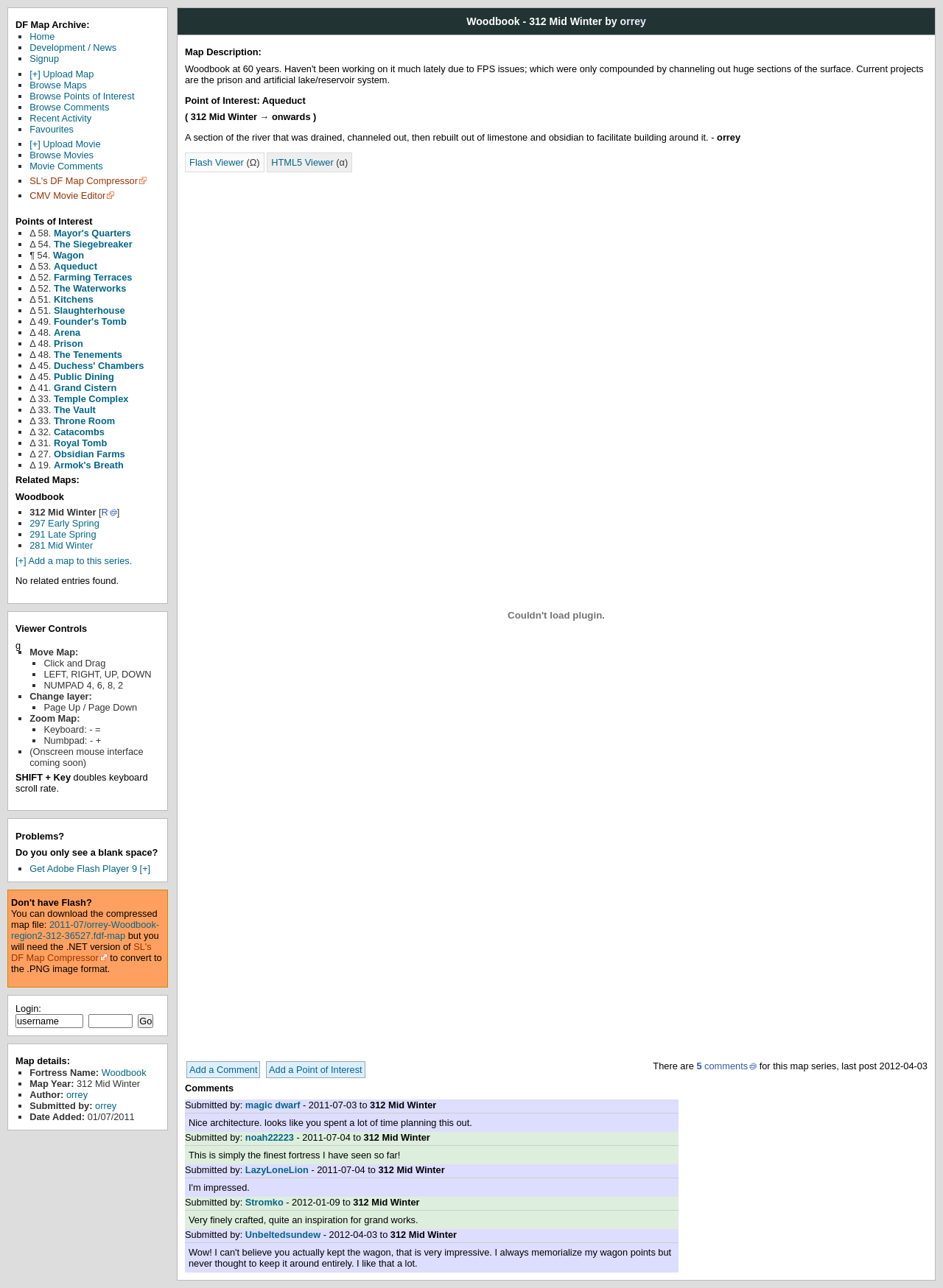Find the bounding box coordinates of the element I should click to carry out the following instruction: "Browse maps".

[0.031, 0.061, 0.092, 0.07]